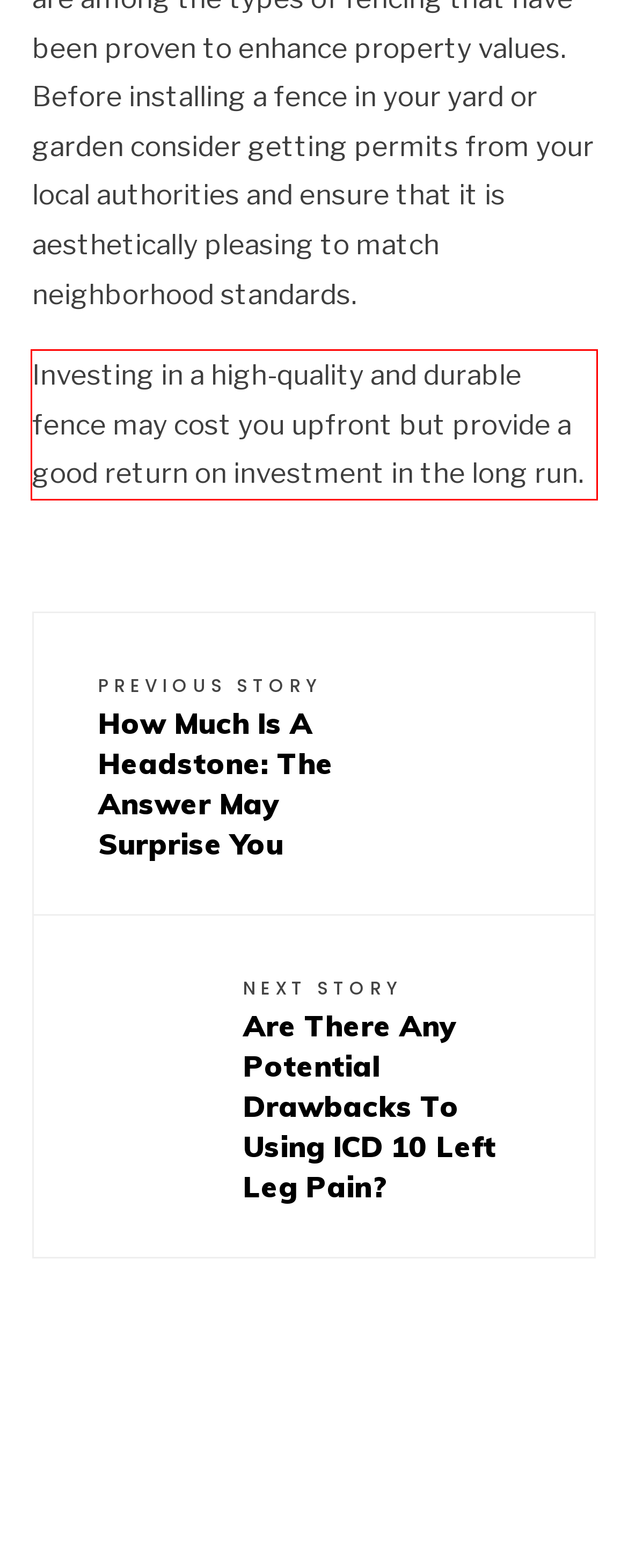Please look at the webpage screenshot and extract the text enclosed by the red bounding box.

Investing in a high-quality and durable fence may cost you upfront but provide a good return on investment in the long run.